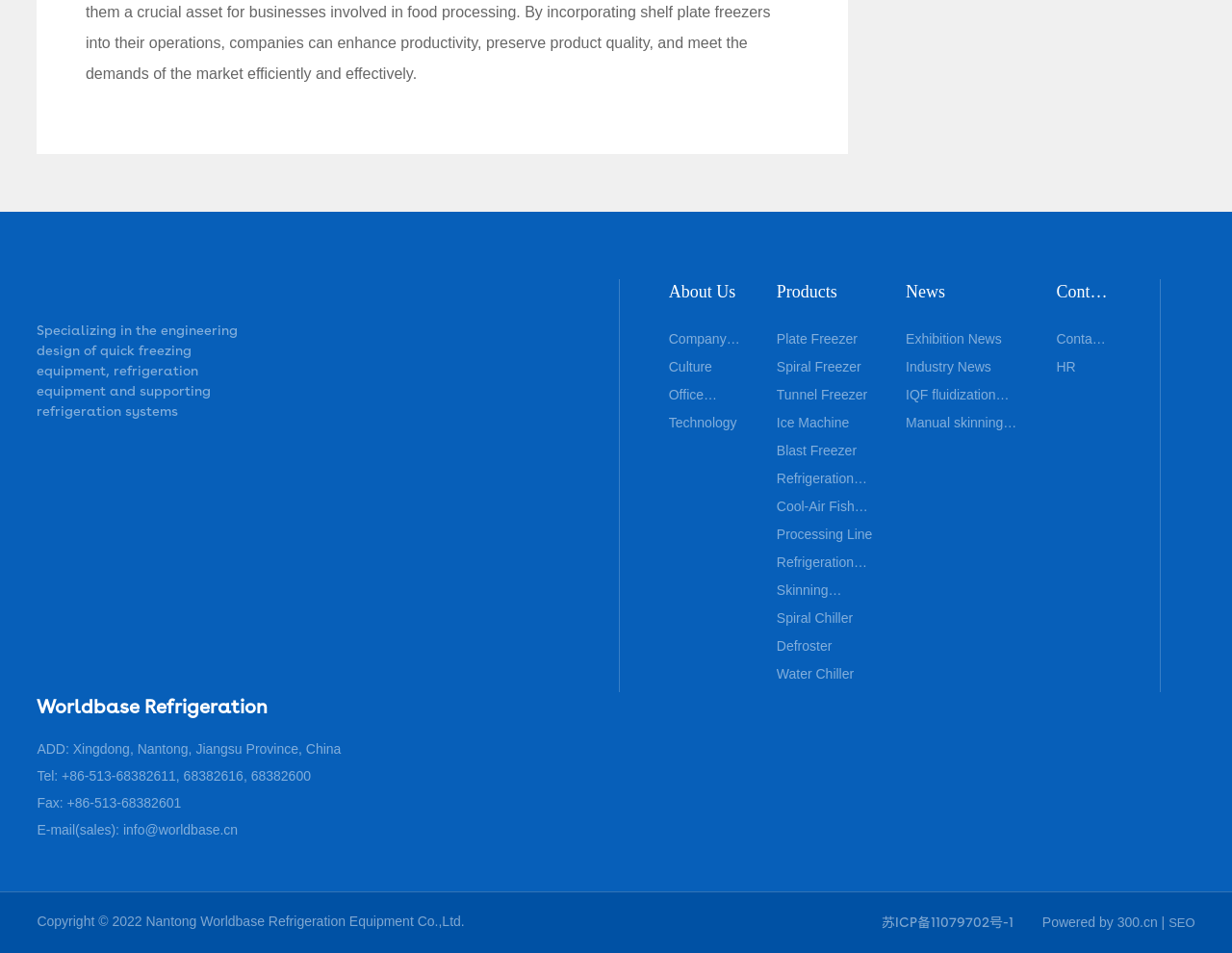Provide a brief response in the form of a single word or phrase:
What is the copyright year of the website?

2022